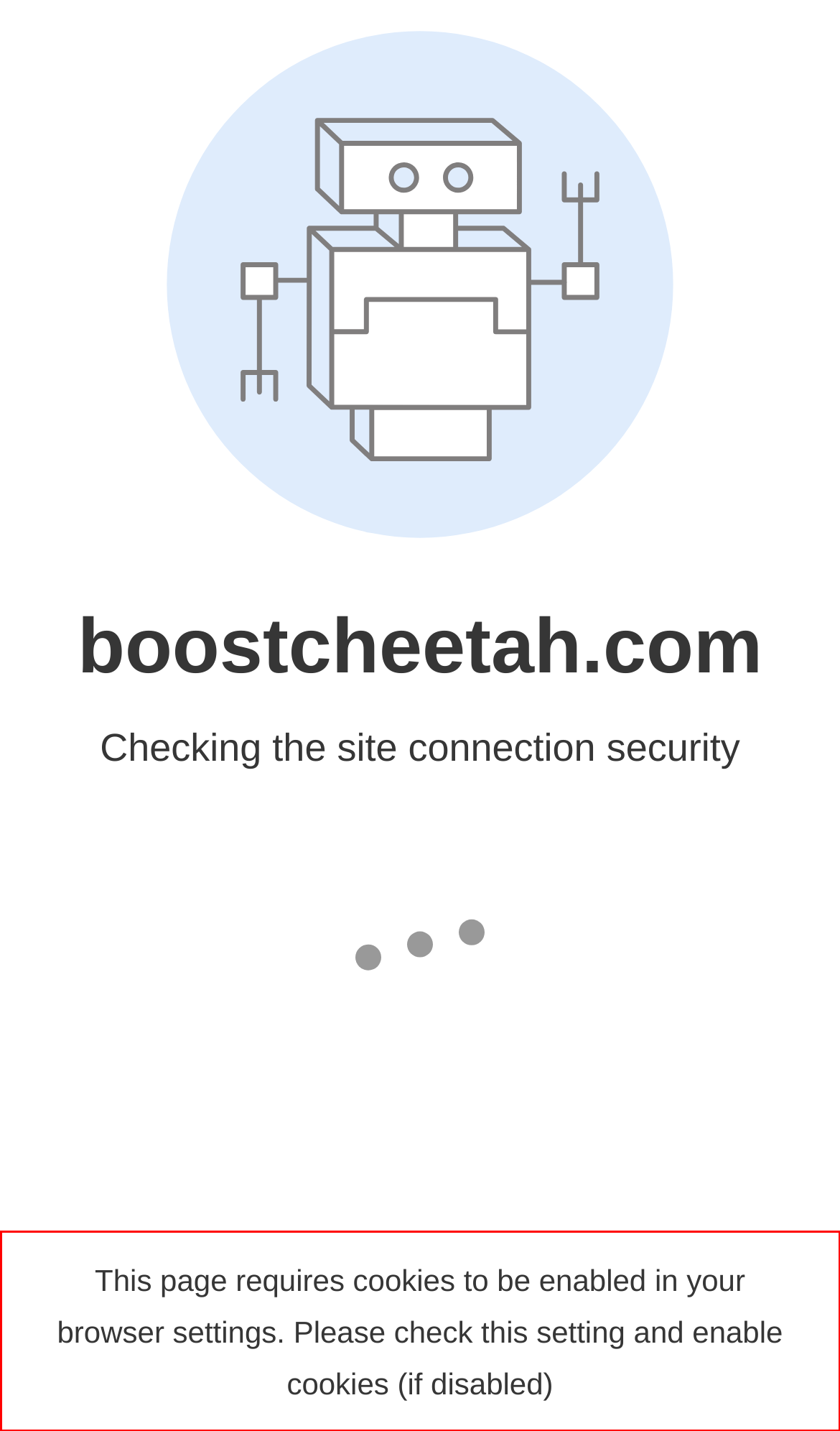Using the provided screenshot of a webpage, recognize and generate the text found within the red rectangle bounding box.

This page requires cookies to be enabled in your browser settings. Please check this setting and enable cookies (if disabled)